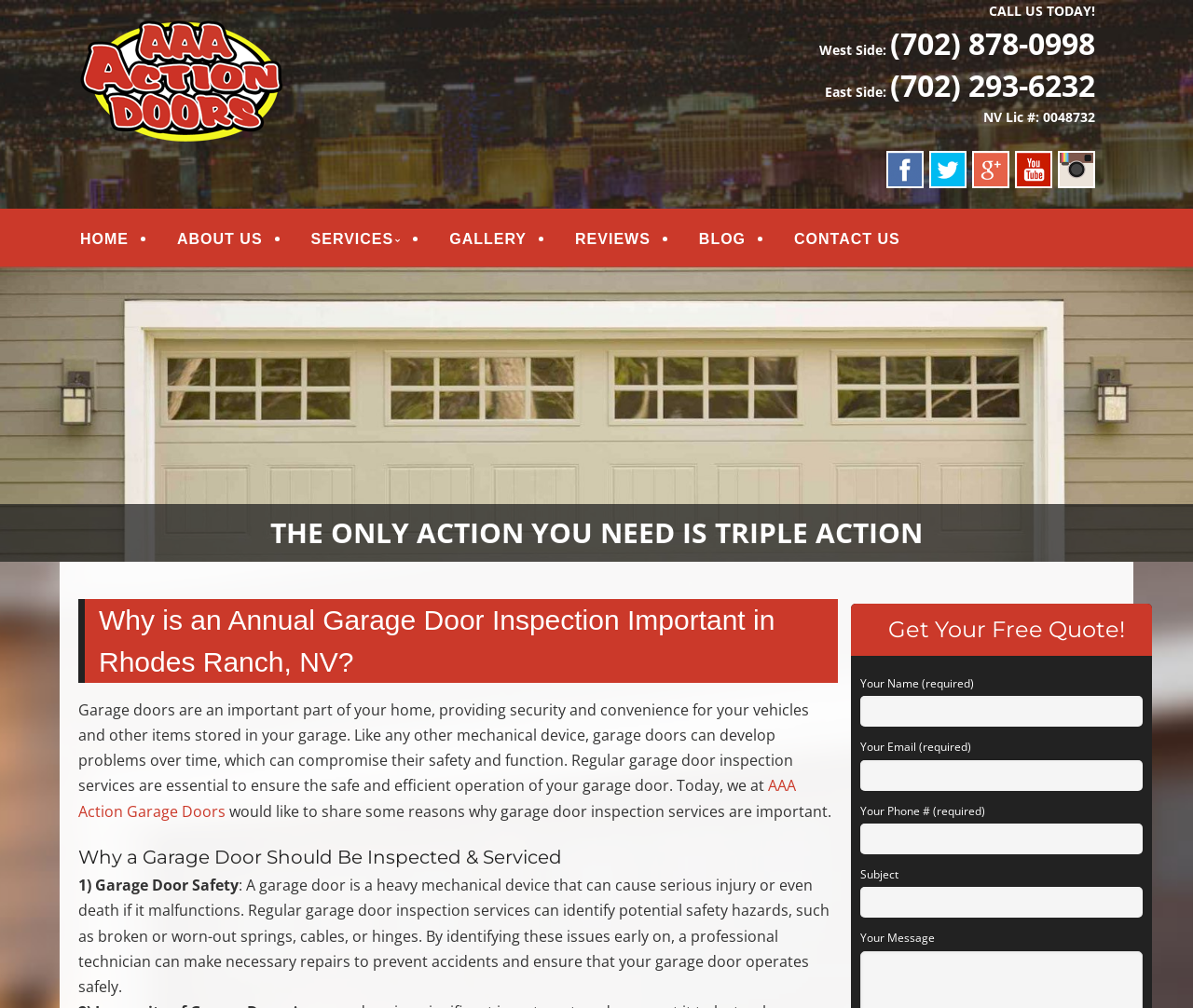Given the element description: "AAA Action Doors", predict the bounding box coordinates of this UI element. The coordinates must be four float numbers between 0 and 1, given as [left, top, right, bottom].

[0.066, 0.022, 0.388, 0.056]